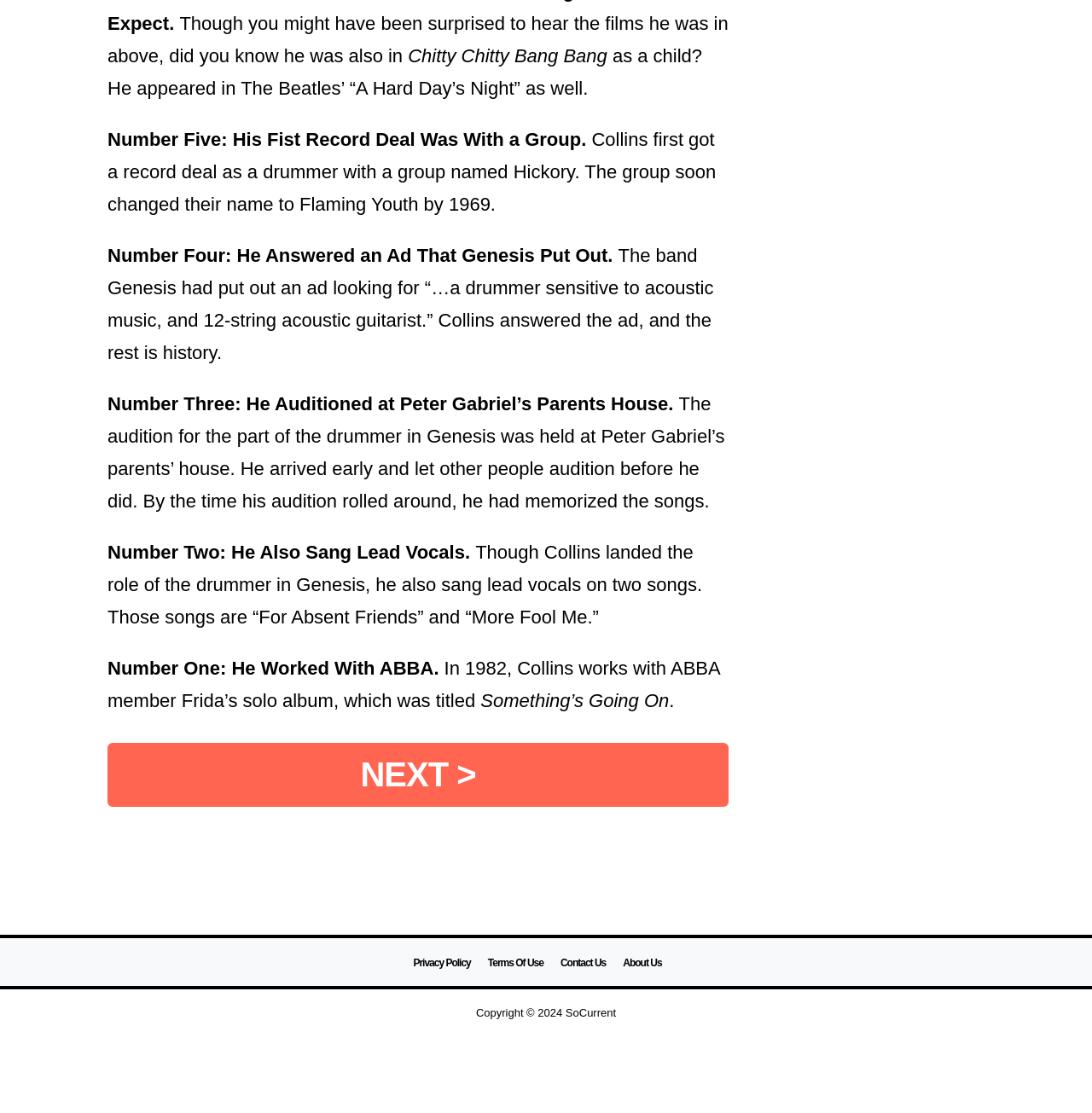What is the title of the album Phil Collins worked on with ABBA member Frida?
Using the image, answer in one word or phrase.

Something's Going On